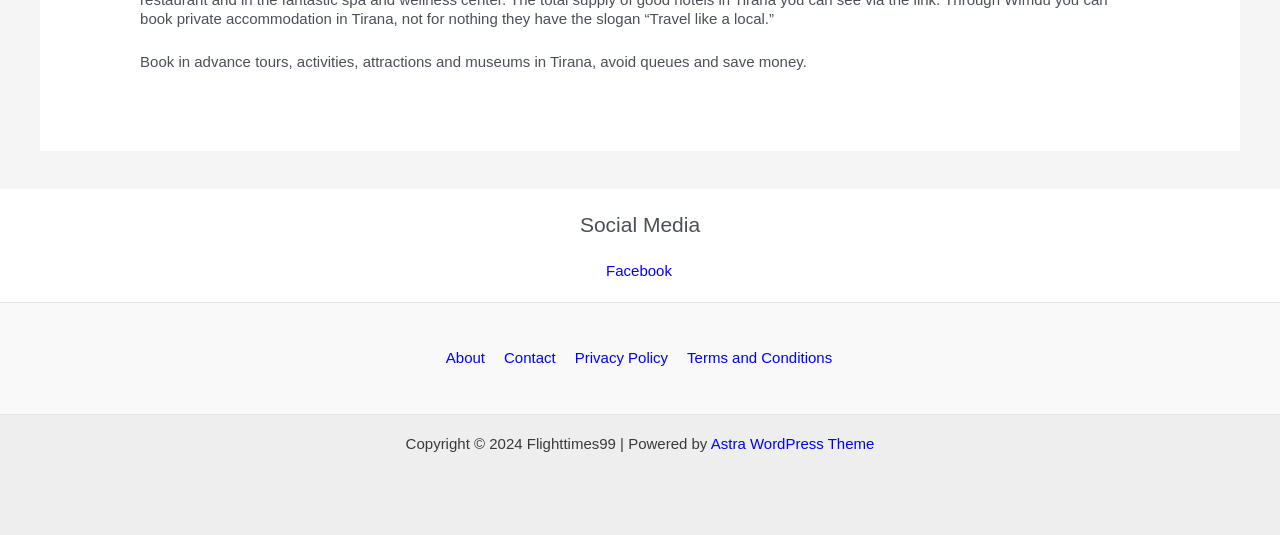What is the name of the WordPress theme used on this website?
Please respond to the question with a detailed and informative answer.

The name of the WordPress theme used on this website is Astra, as indicated by the link element with the text 'Astra WordPress Theme' at the bottom of the page.